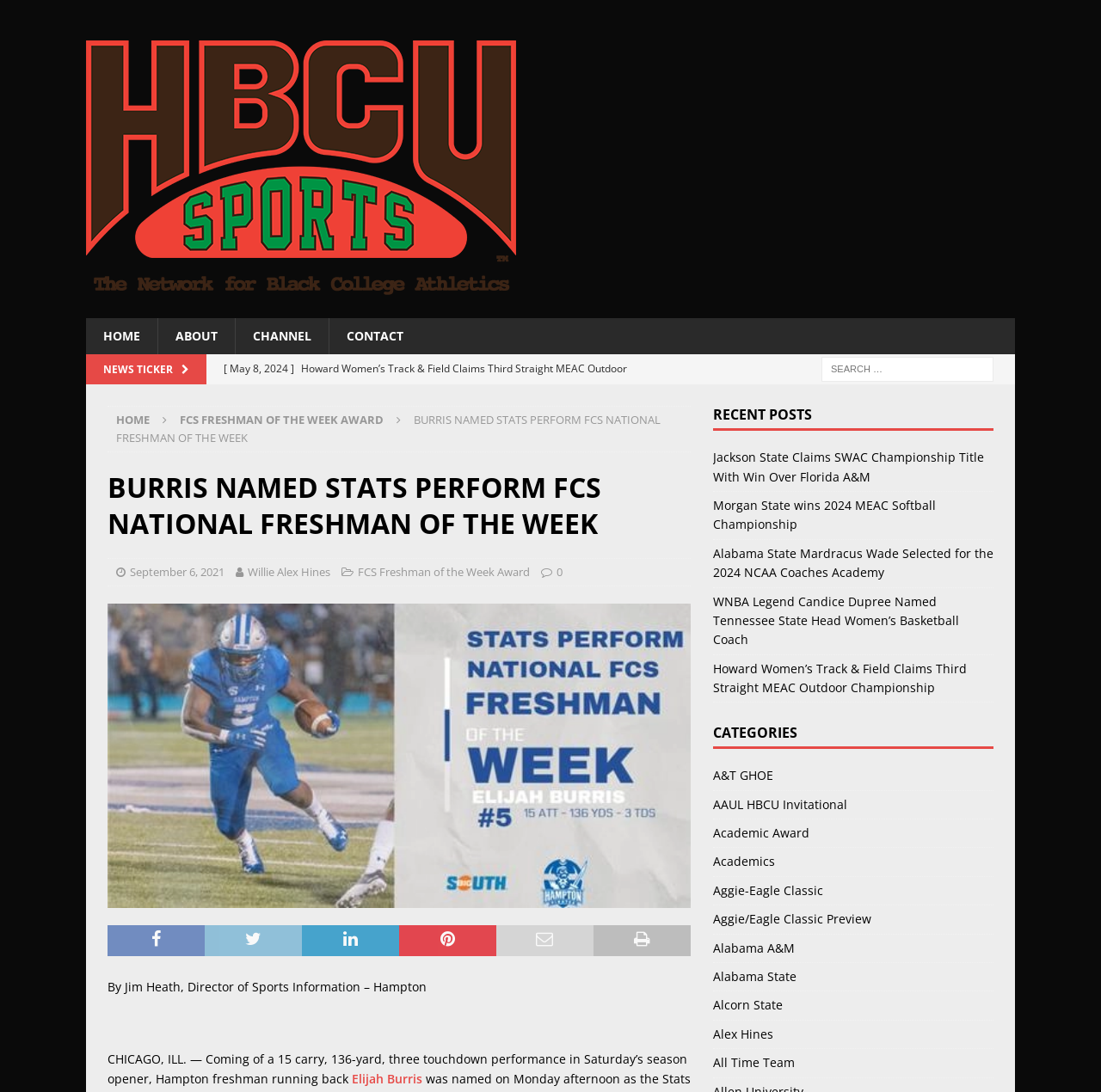Given the following UI element description: "Home", find the bounding box coordinates in the webpage screenshot.

[0.105, 0.377, 0.136, 0.392]